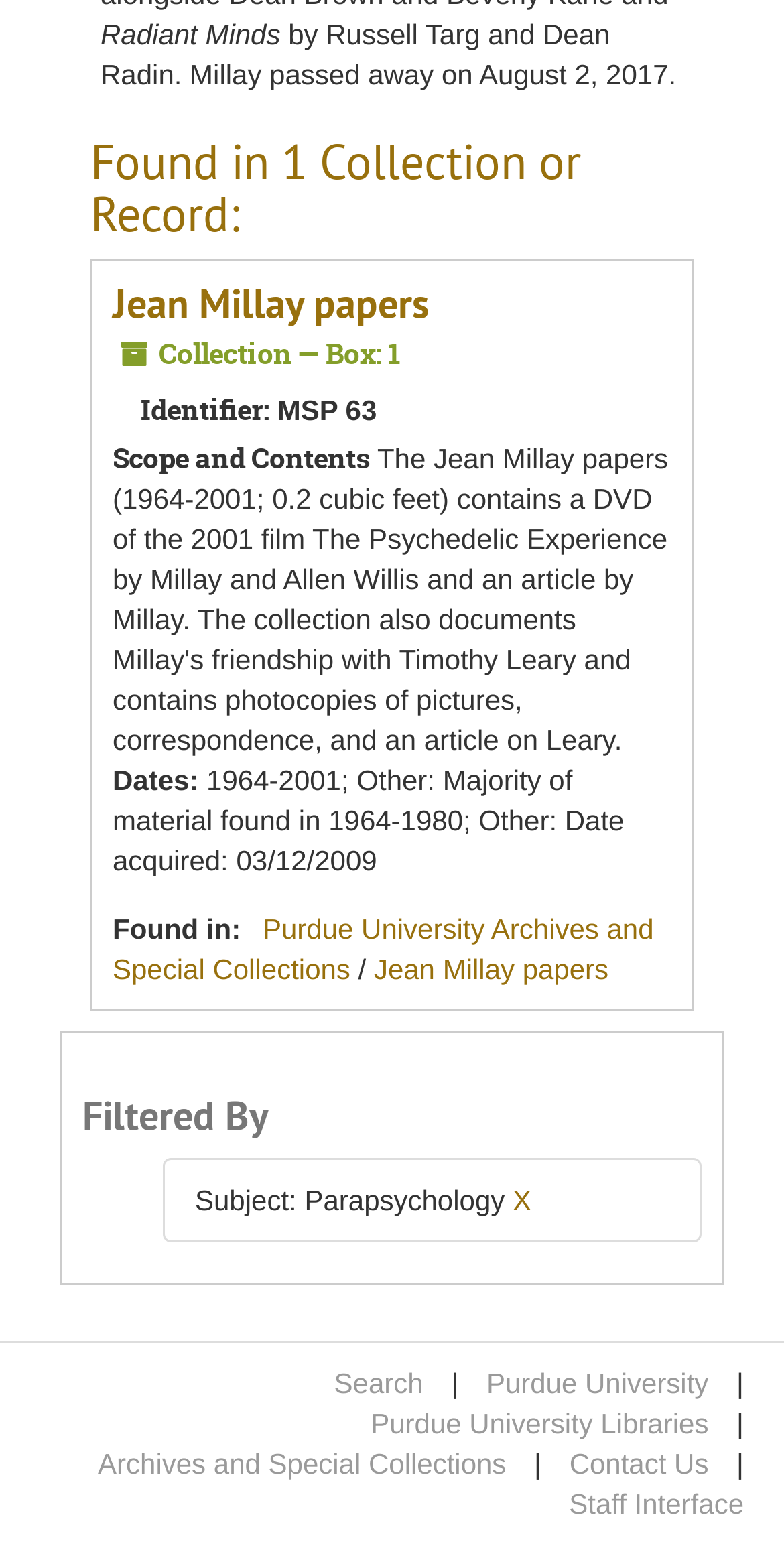Please find the bounding box coordinates of the element that you should click to achieve the following instruction: "Remove filter". The coordinates should be presented as four float numbers between 0 and 1: [left, top, right, bottom].

[0.654, 0.758, 0.678, 0.778]